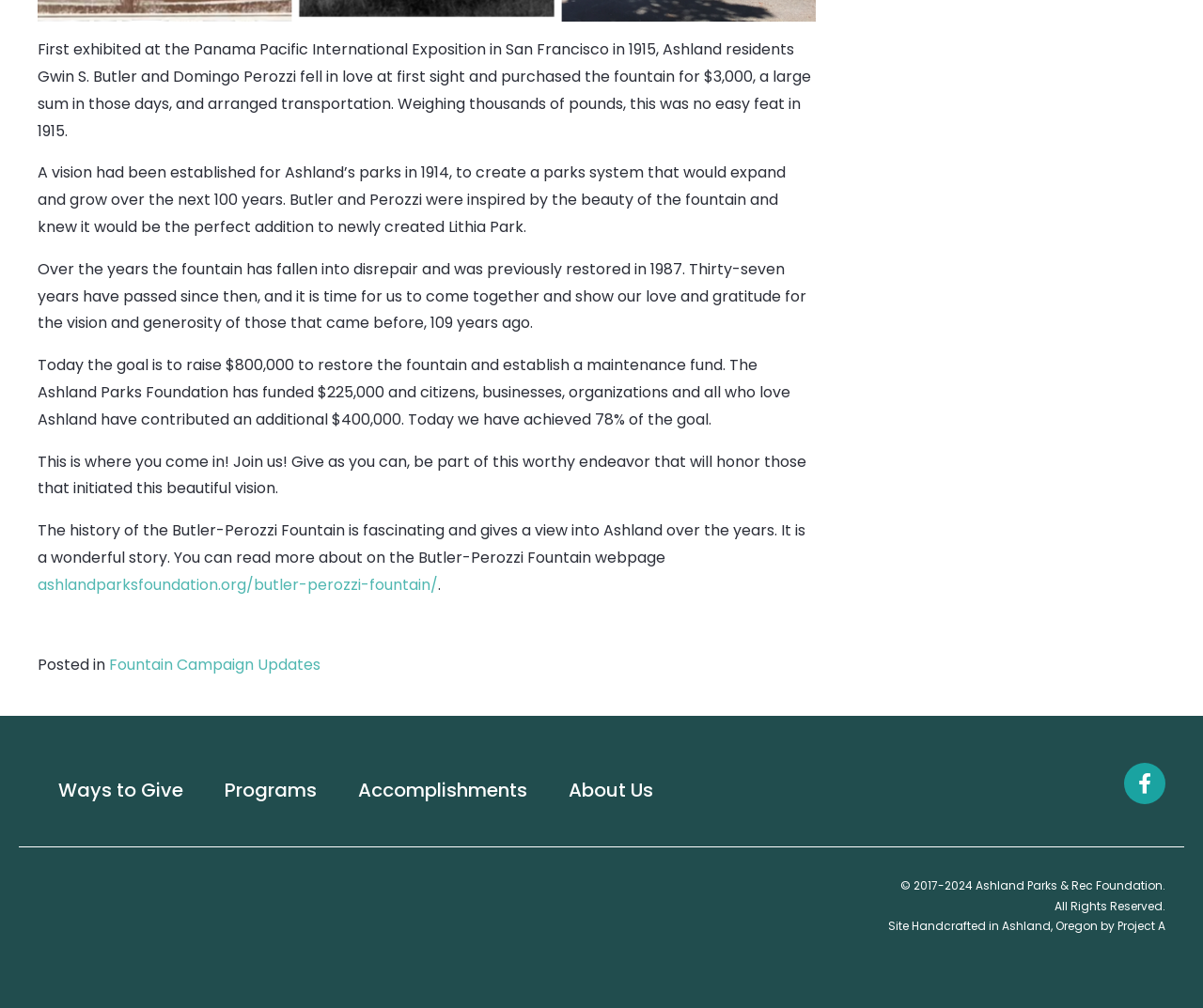Please specify the bounding box coordinates of the element that should be clicked to execute the given instruction: 'Explore ways to give'. Ensure the coordinates are four float numbers between 0 and 1, expressed as [left, top, right, bottom].

[0.035, 0.752, 0.166, 0.817]